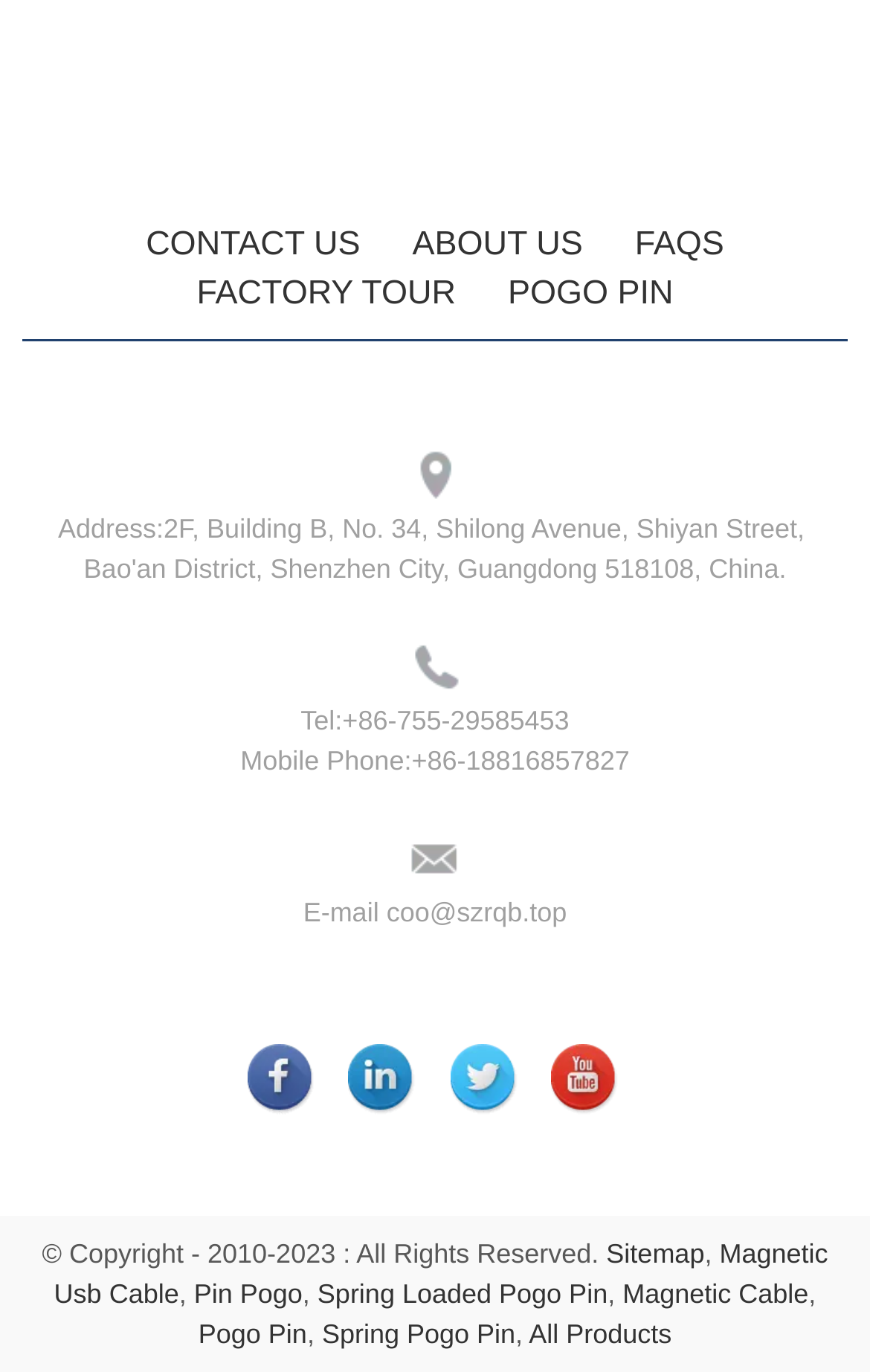Given the element description "Spring Loaded Pogo Pin", identify the bounding box of the corresponding UI element.

[0.365, 0.932, 0.698, 0.955]